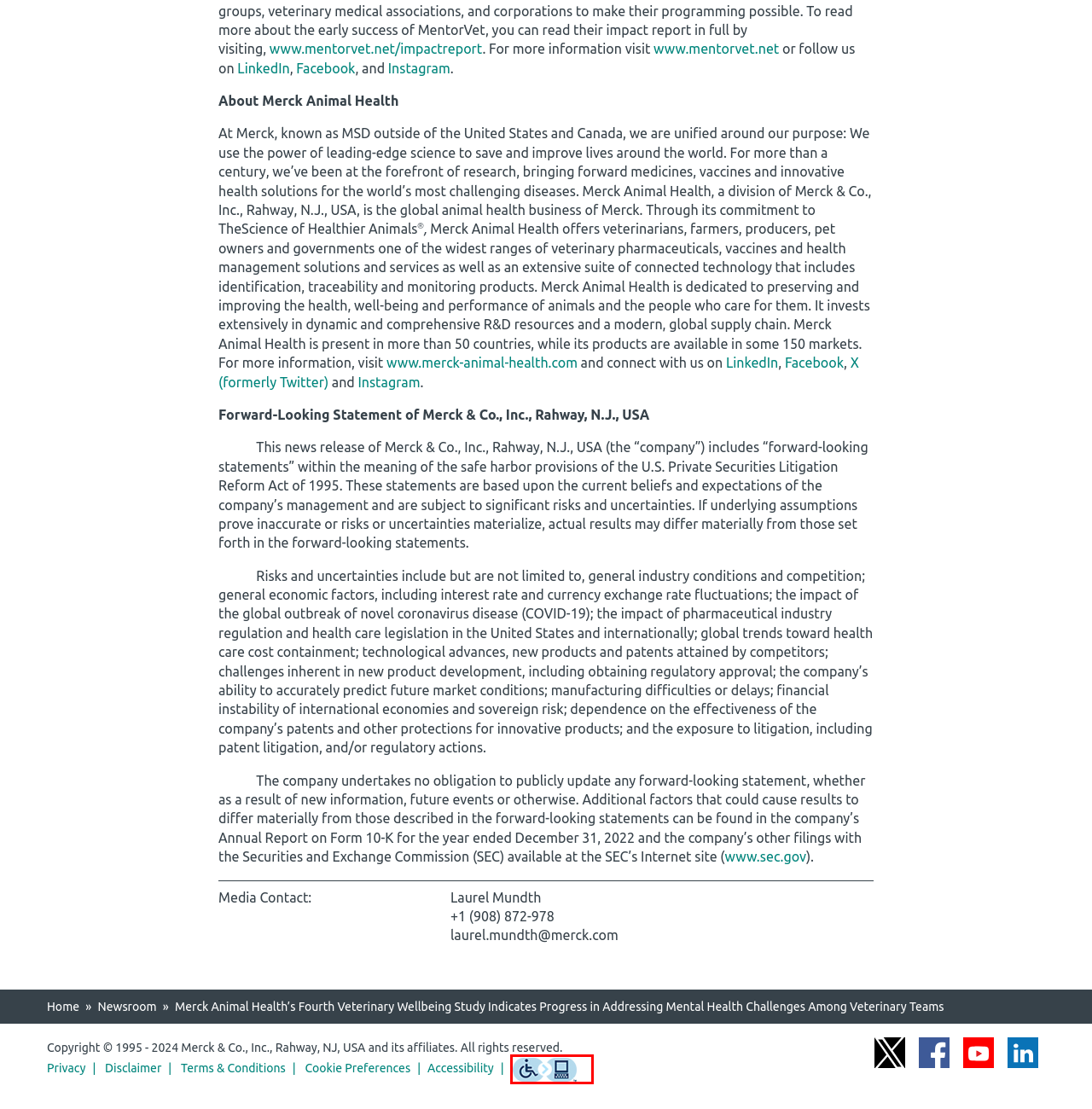Given a screenshot of a webpage with a red bounding box highlighting a UI element, determine which webpage description best matches the new webpage that appears after clicking the highlighted element. Here are the candidates:
A. Products | Merck Animal Health USA
B. MentorVet
C. TERMS AND CONDITIONS | Merck Animal Health USA
D. Disclaimer | Merck Animal Health USA
E. Our commitment to accessibility for all - MSD
F. Sustainability - Merck.com
G. Merck - Level Access
H. MentorVet Impact Report — MentorVet

G